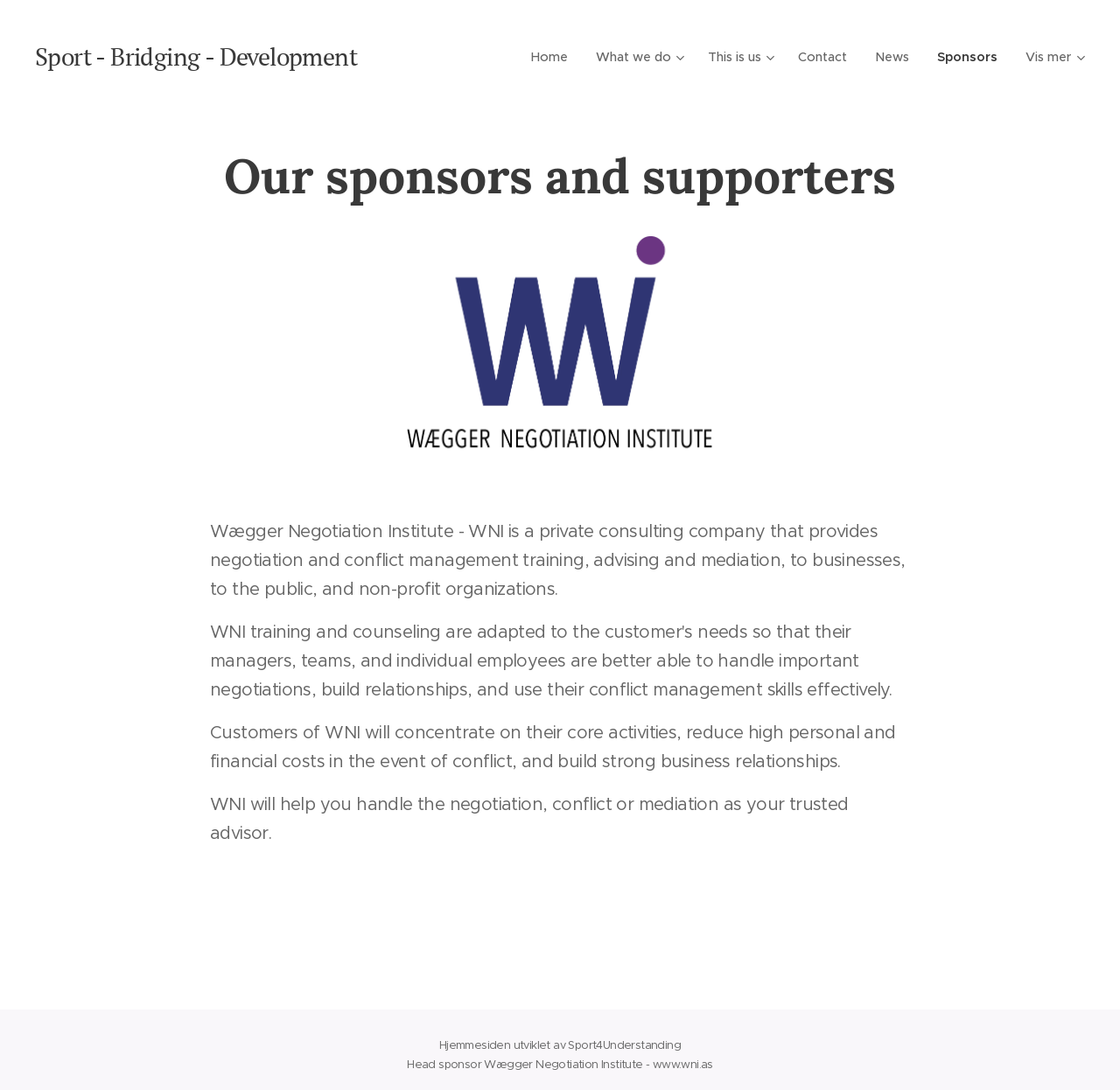Please specify the bounding box coordinates for the clickable region that will help you carry out the instruction: "Read about the sponsors".

[0.824, 0.032, 0.903, 0.072]